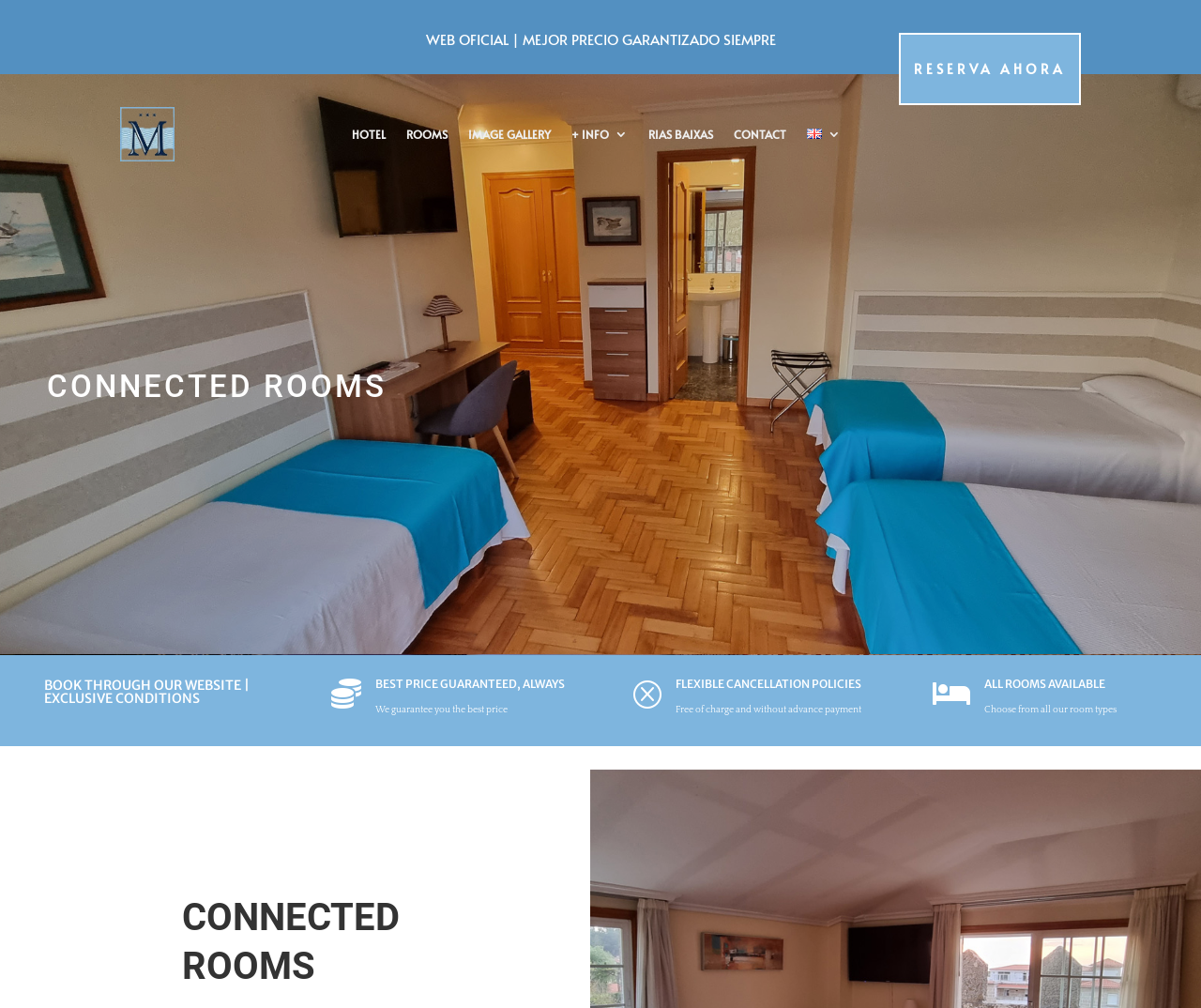Find and indicate the bounding box coordinates of the region you should select to follow the given instruction: "Click on the 'RIAS BAIXAS' link".

[0.54, 0.097, 0.594, 0.168]